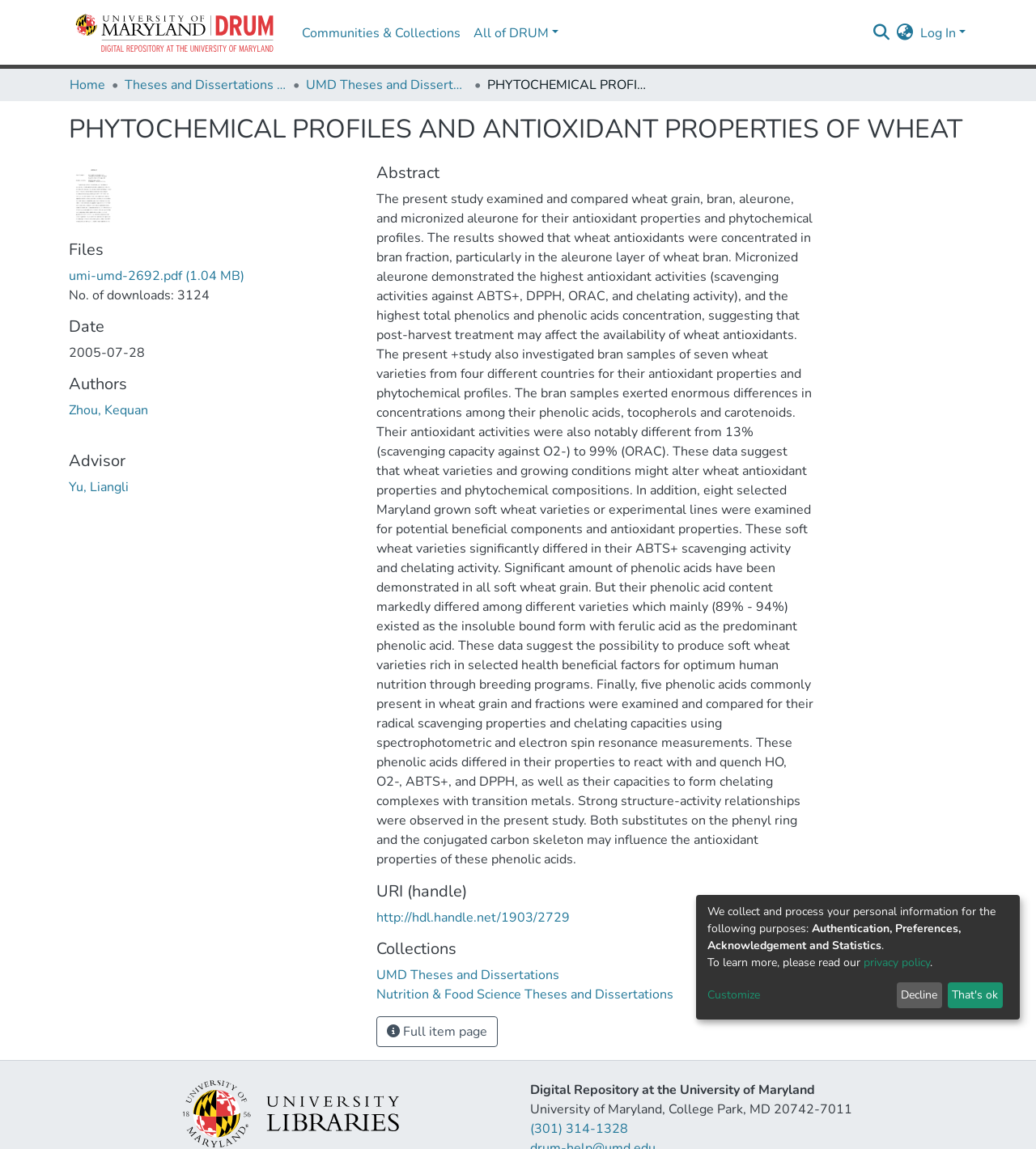Locate the bounding box coordinates of the clickable part needed for the task: "Log in to the system".

[0.887, 0.021, 0.934, 0.036]